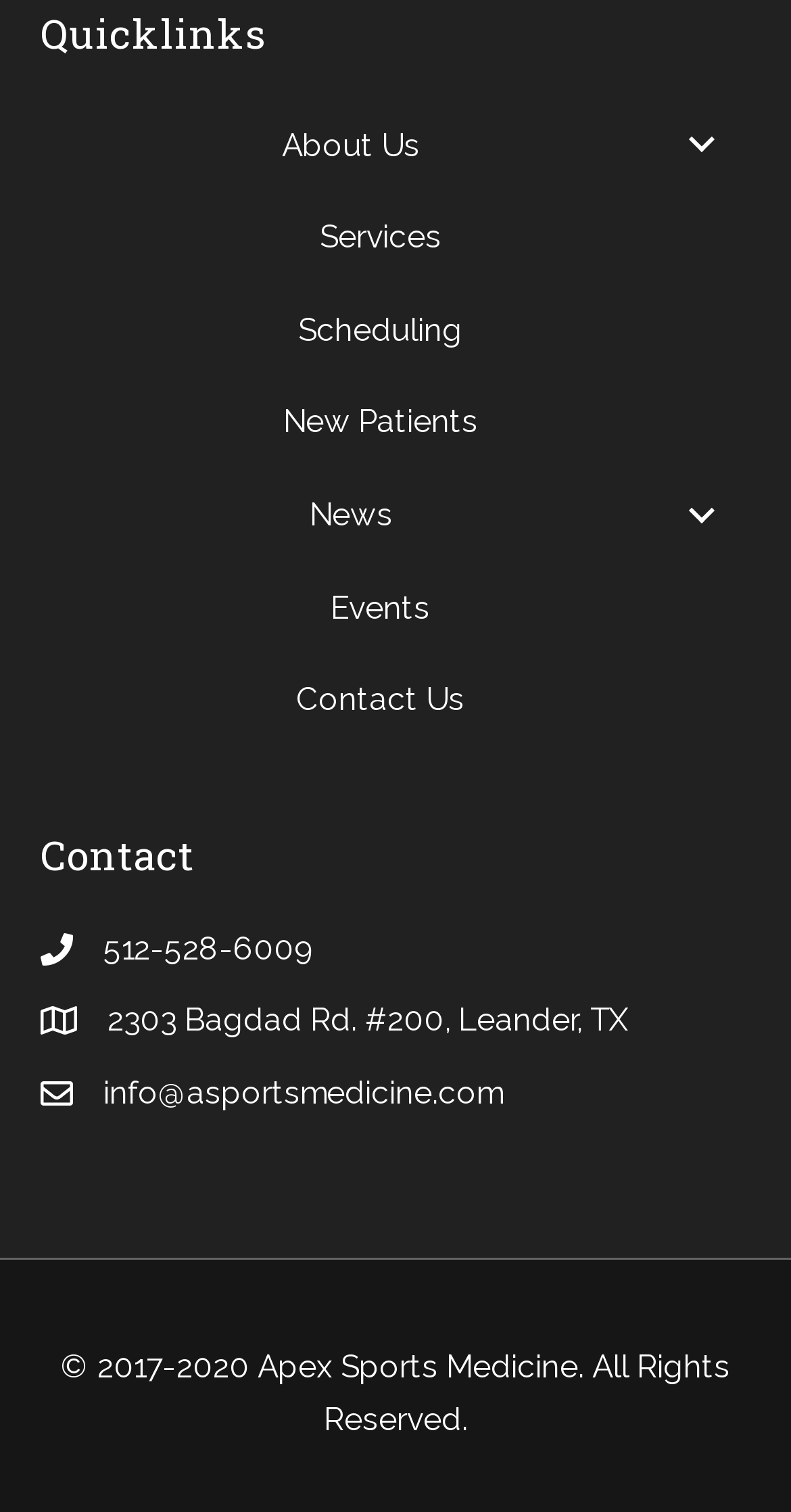Given the element description "About Us" in the screenshot, predict the bounding box coordinates of that UI element.

[0.051, 0.065, 0.949, 0.126]